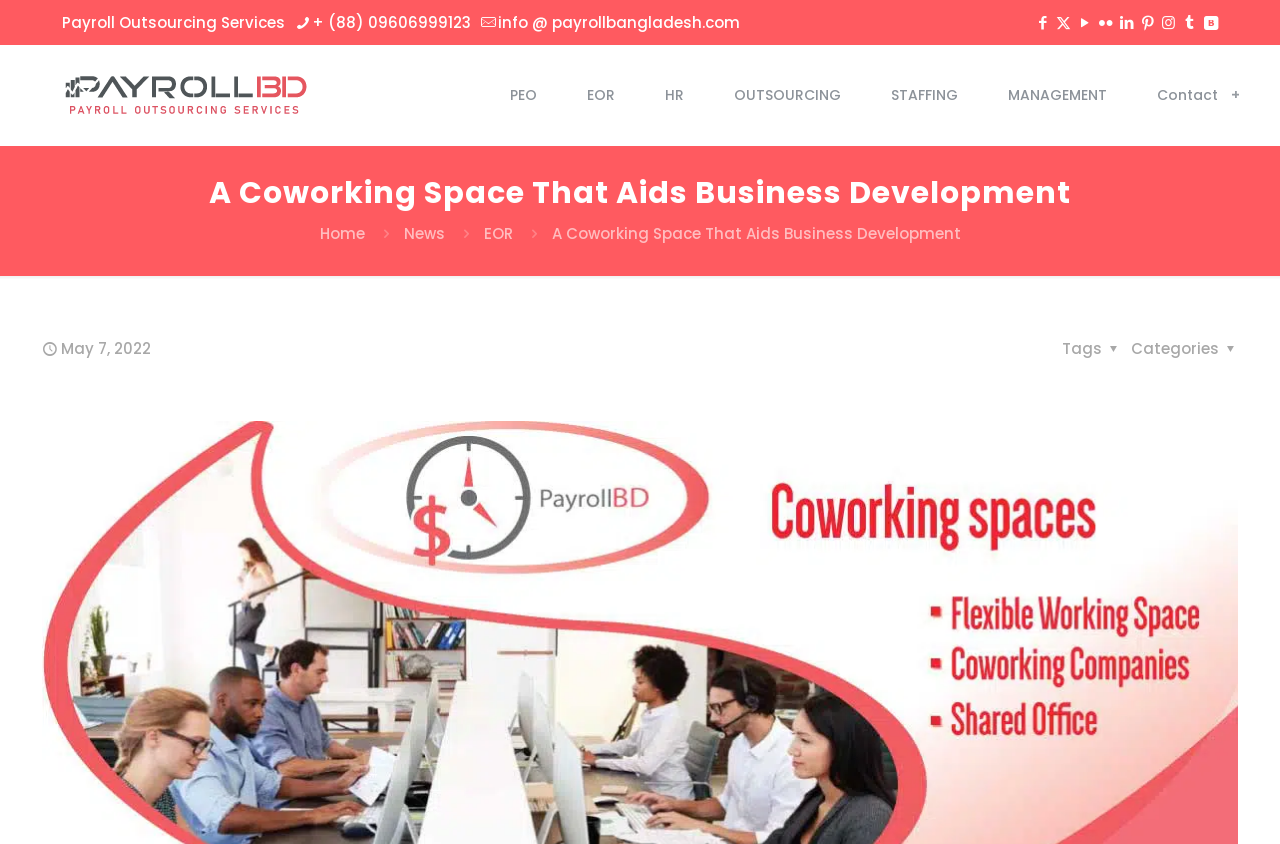Please identify the bounding box coordinates of the element that needs to be clicked to perform the following instruction: "Read the latest news".

[0.315, 0.264, 0.347, 0.289]